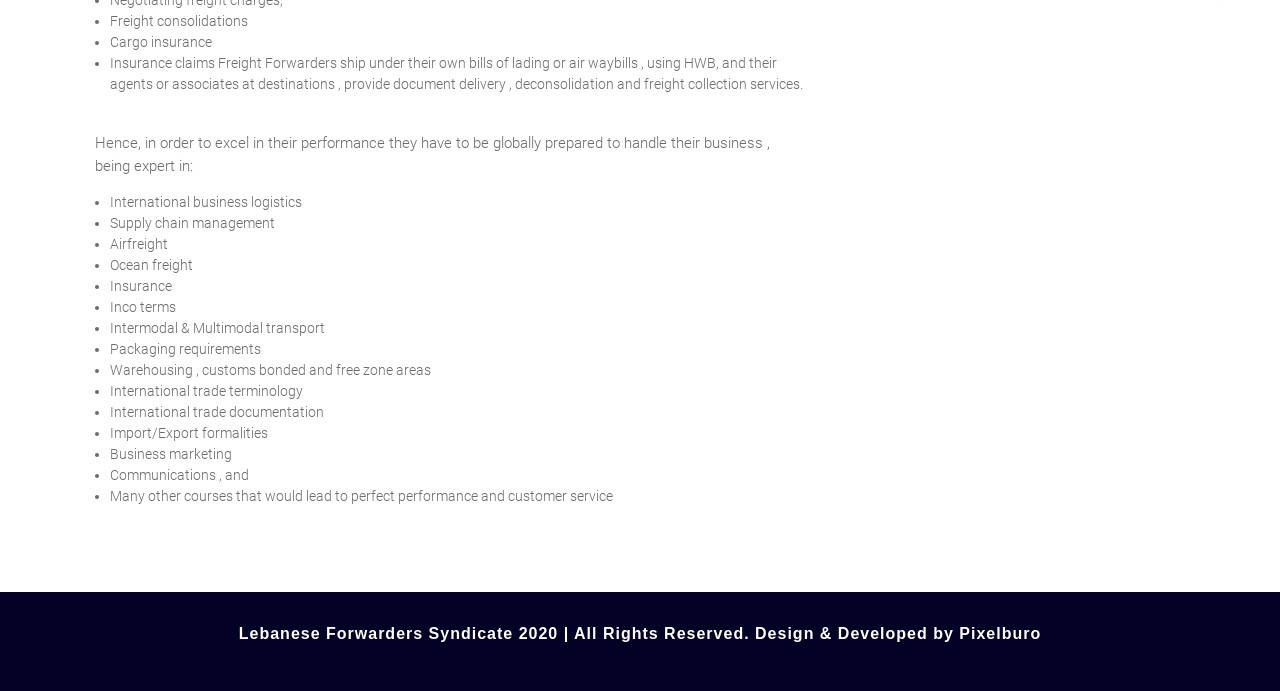Respond to the question below with a concise word or phrase:
What is the last item in the list?

Many other courses